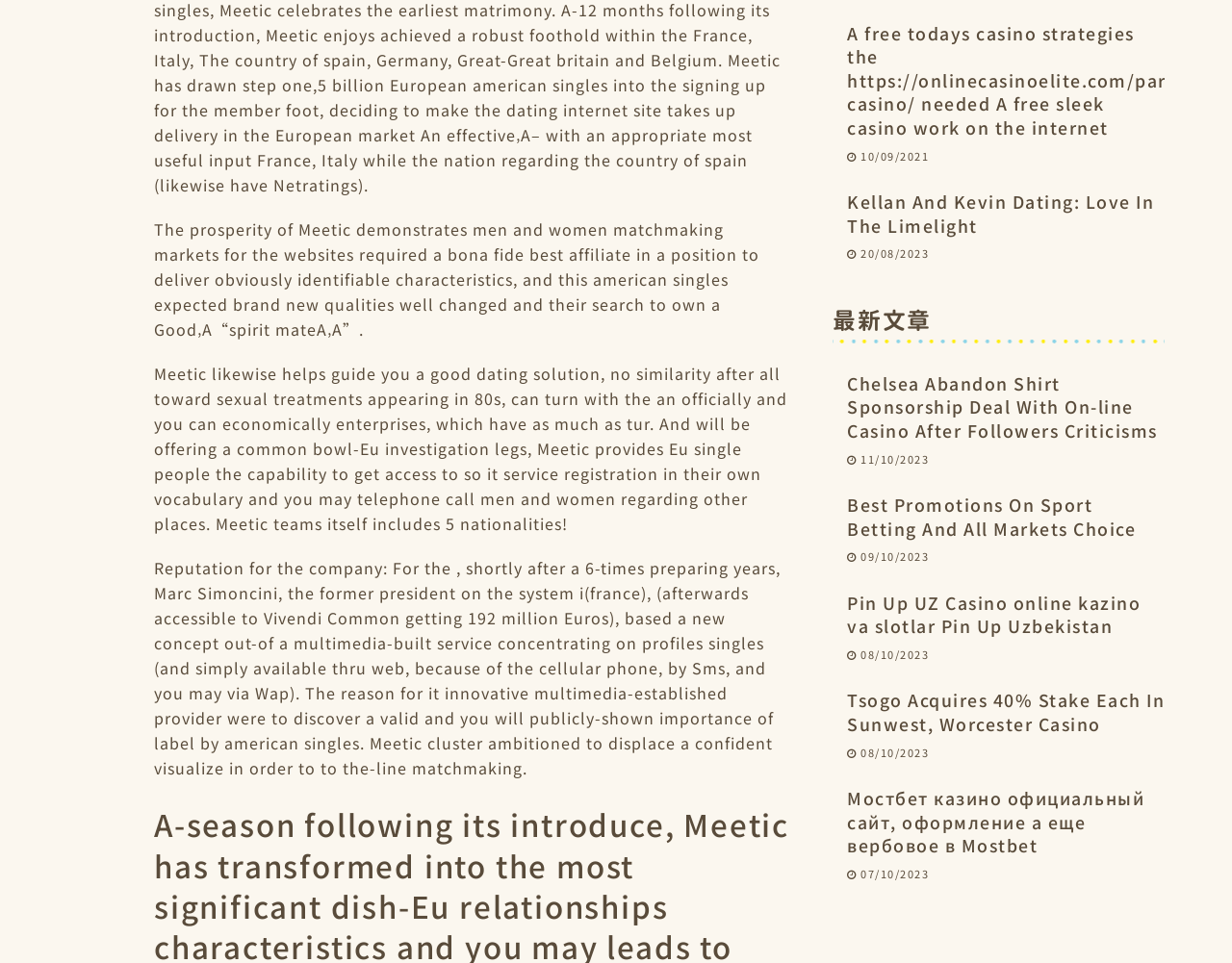Provide the bounding box coordinates, formatted as (top-left x, top-left y, bottom-right x, bottom-right y), with all values being floating point numbers between 0 and 1. Identify the bounding box of the UI element that matches the description: 20/08/2023

[0.688, 0.255, 0.754, 0.271]